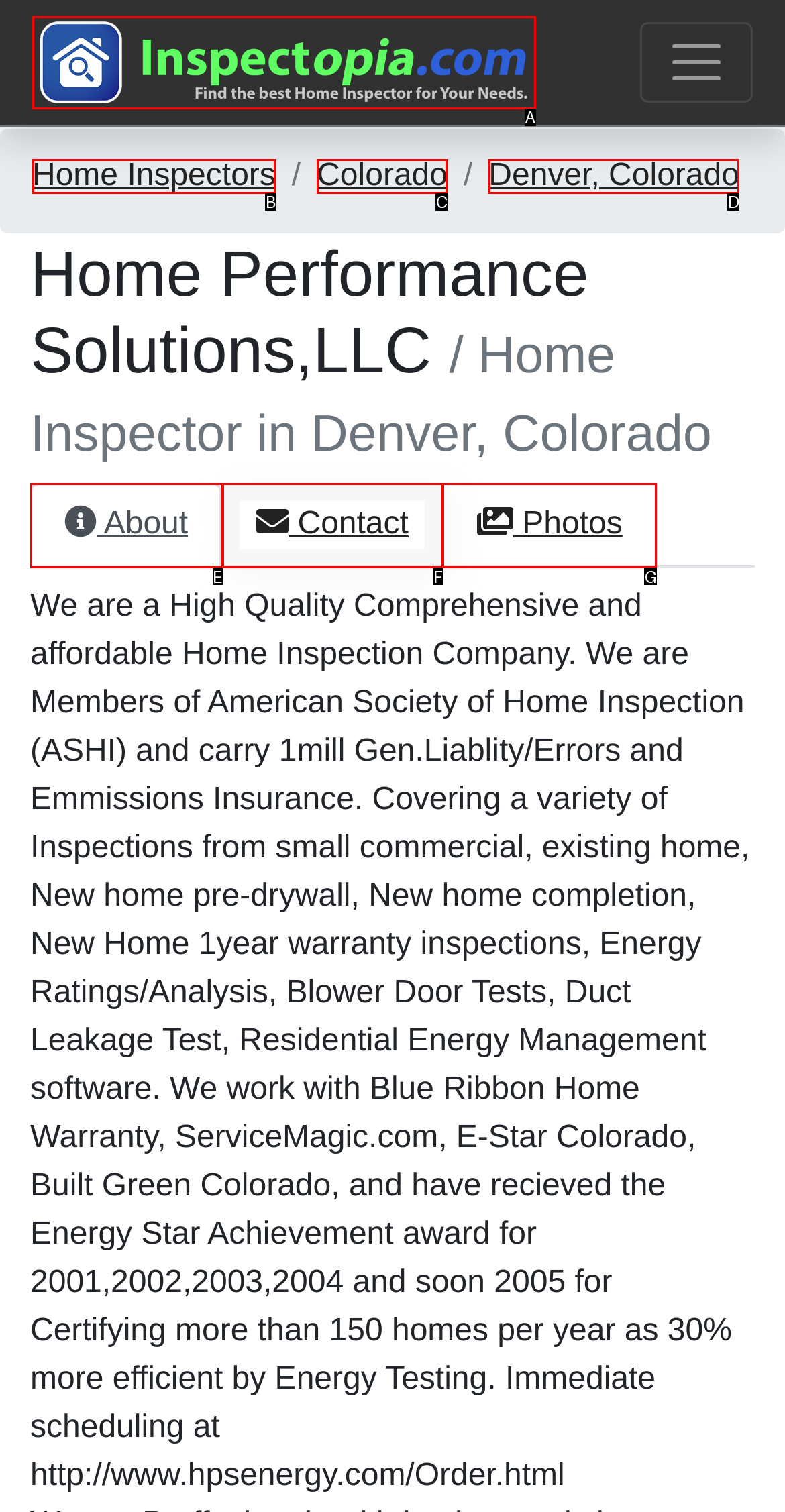Given the element description: alt="Return to home page."
Pick the letter of the correct option from the list.

A